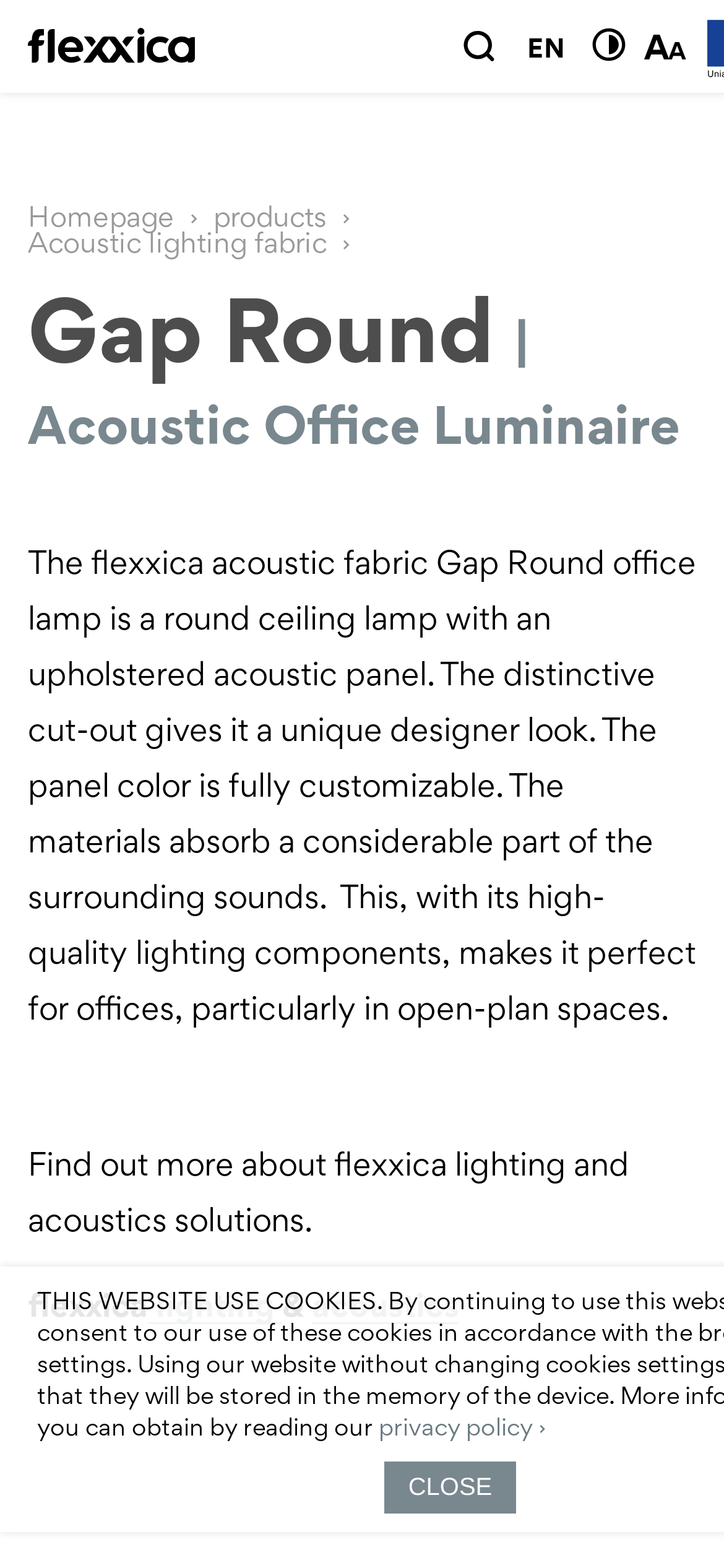Elaborate on the different components and information displayed on the webpage.

The webpage is about the Gap Round, an upholstered acoustic office lamp. At the top left, there is a link to the main page, accompanied by a small image. On the top right, there are three flags representing different languages, with the current language being English. Next to the flags, there is a link to switch contrast and an image of a contrast icon.

Below the language options, there is a navigation menu with links to the homepage, products, and acoustic lighting fabric. The main content of the page is a heading that reads "Gap Round | Acoustic Office Luminaire" followed by a detailed description of the lamp. The description explains the lamp's design, features, and benefits, including its ability to absorb surrounding sounds and provide high-quality lighting.

Below the description, there is a call-to-action to find out more about flexxica lighting and acoustics solutions. This is followed by two links, one to lighting and one to acoustics, separated by an ampersand symbol. At the bottom of the page, there is a link to the privacy policy and a button to close the page.

On the top right, there is another image, which appears to be a logo or a decorative element. Throughout the page, there are no other images besides the ones mentioned.